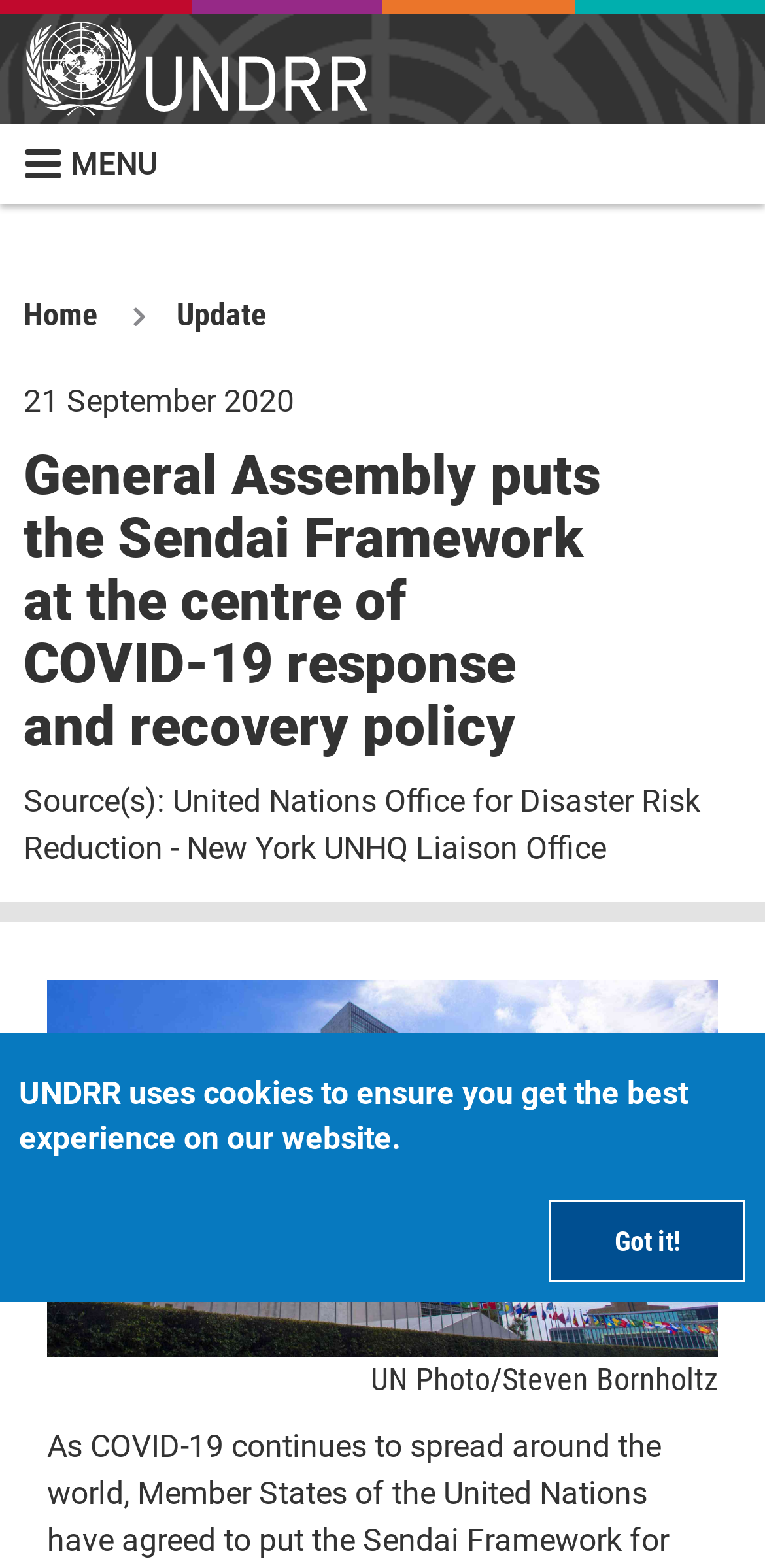Determine the bounding box for the described HTML element: "Update". Ensure the coordinates are four float numbers between 0 and 1 in the format [left, top, right, bottom].

[0.231, 0.189, 0.349, 0.213]